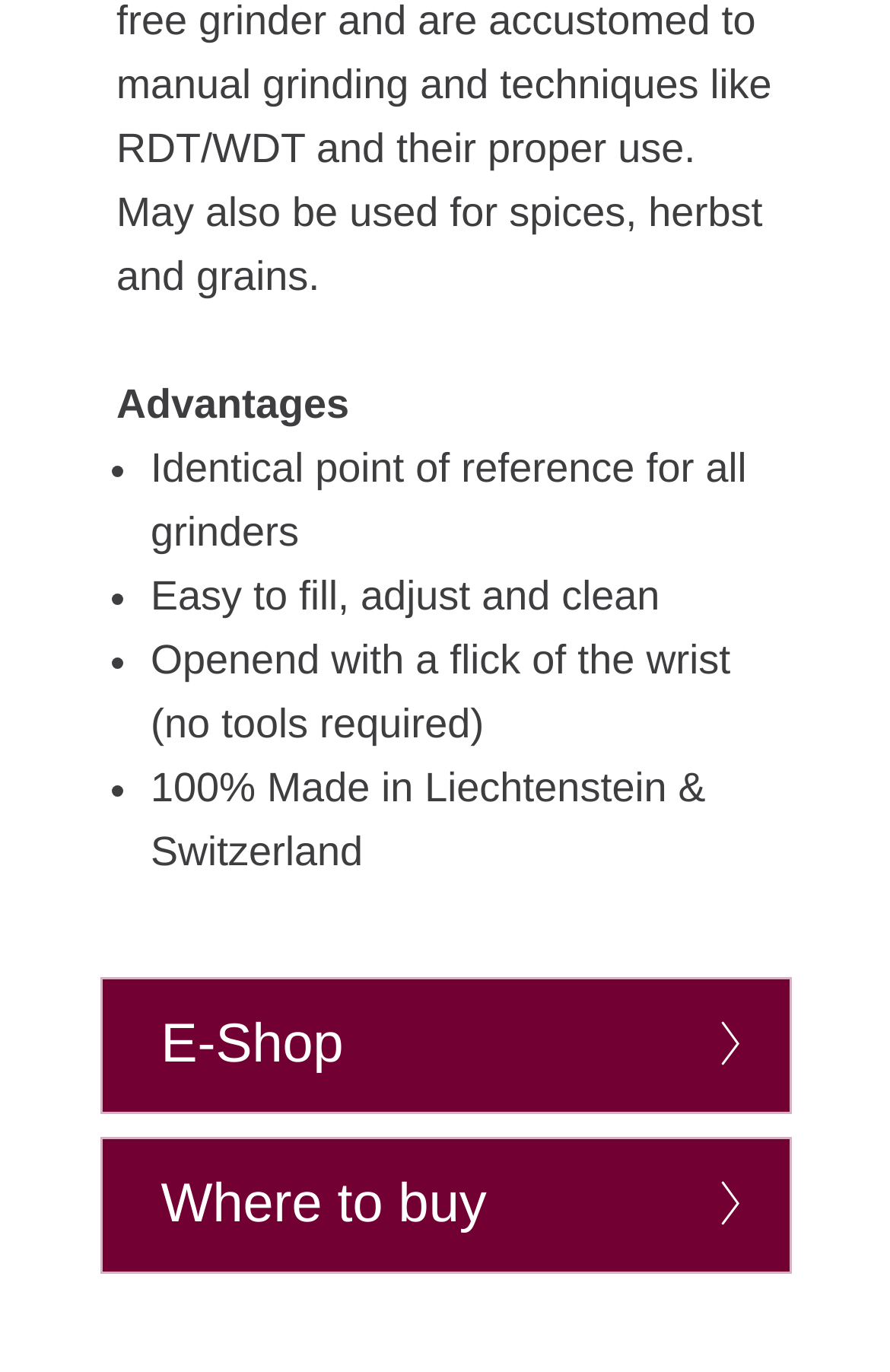How many links are provided to buy the product?
Please provide a single word or phrase as your answer based on the image.

2